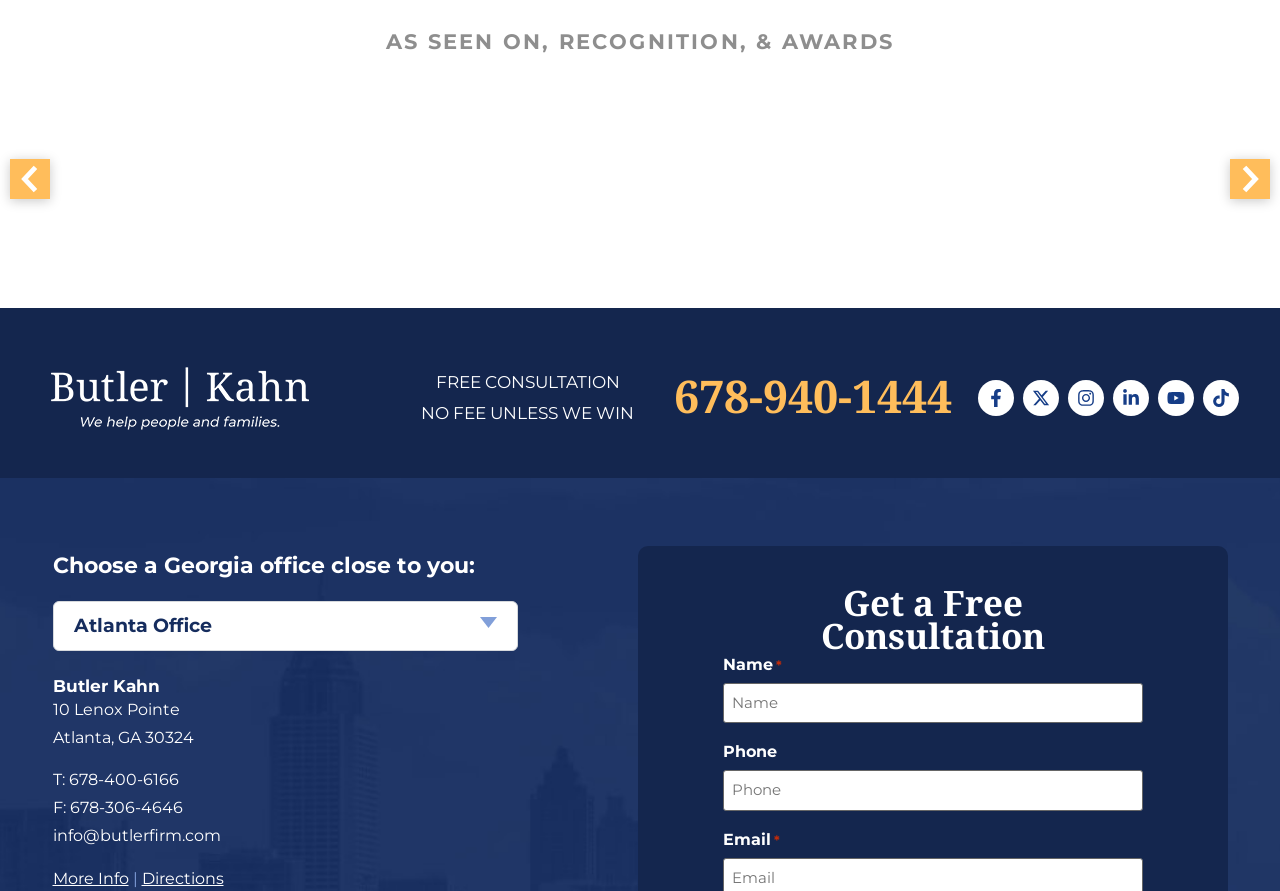Pinpoint the bounding box coordinates of the area that should be clicked to complete the following instruction: "Click the BK logo". The coordinates must be given as four float numbers between 0 and 1, i.e., [left, top, right, bottom].

[0.031, 0.407, 0.25, 0.486]